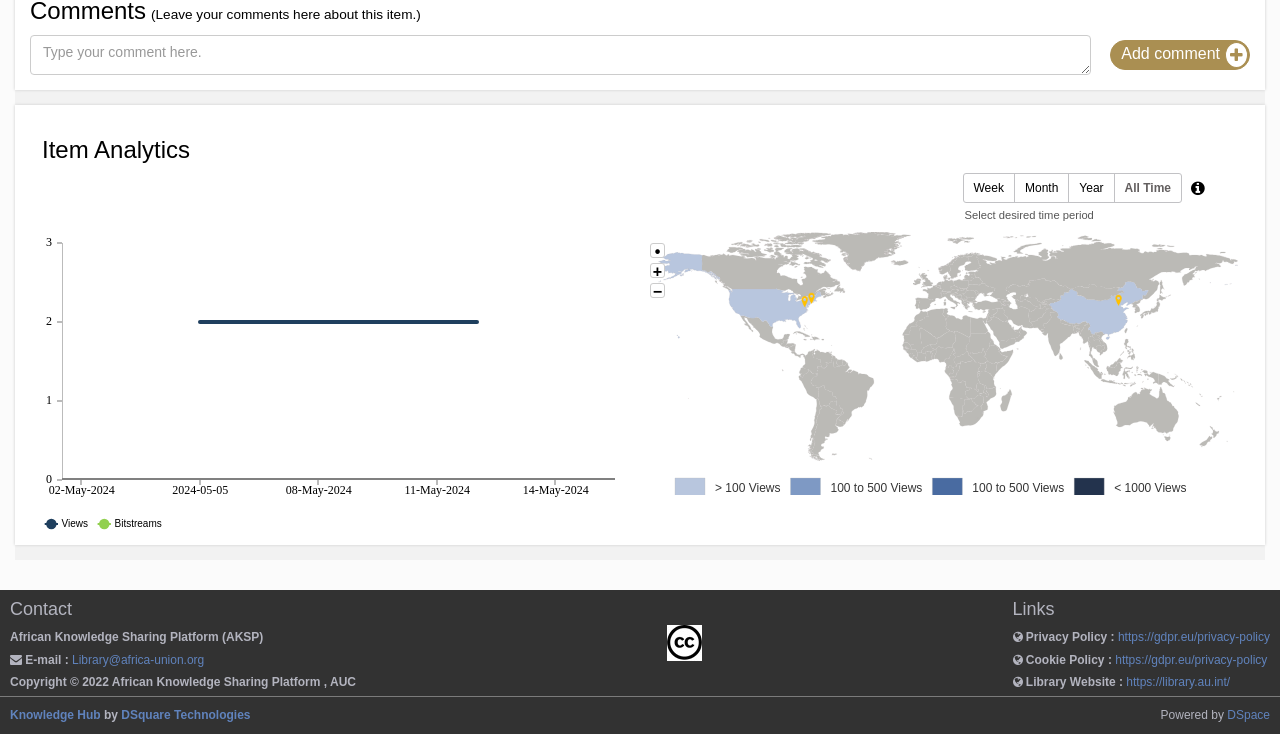Using the information in the image, give a detailed answer to the following question: How many zoom options are available?

The zoom options are available below the canvas element. There are three generic elements with the text 'Reset zoom', 'Zoom in', and 'Zoom out', indicating that there are three zoom options available.